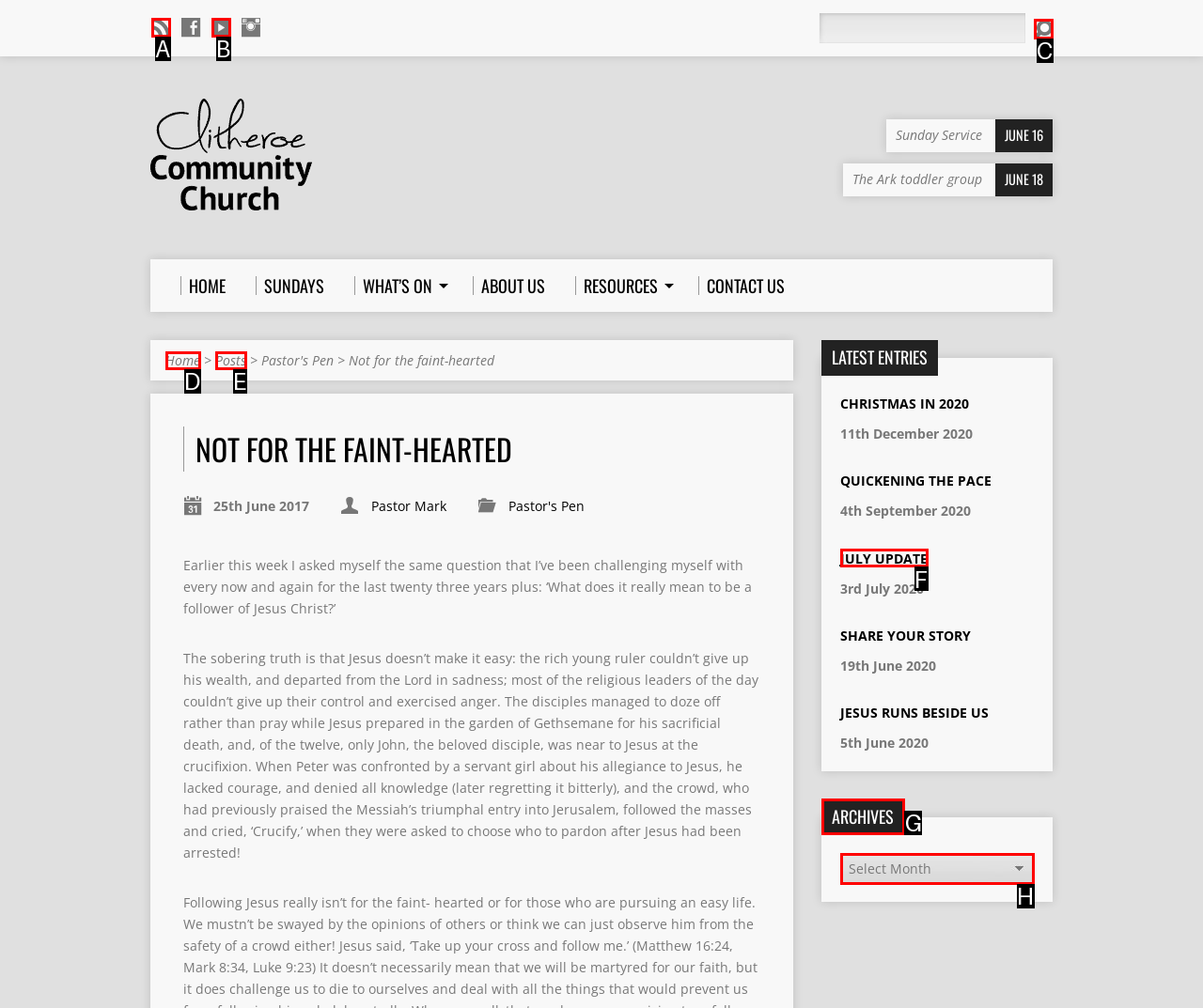Tell me which one HTML element I should click to complete this task: Check the 'ARCHIVES' Answer with the option's letter from the given choices directly.

G